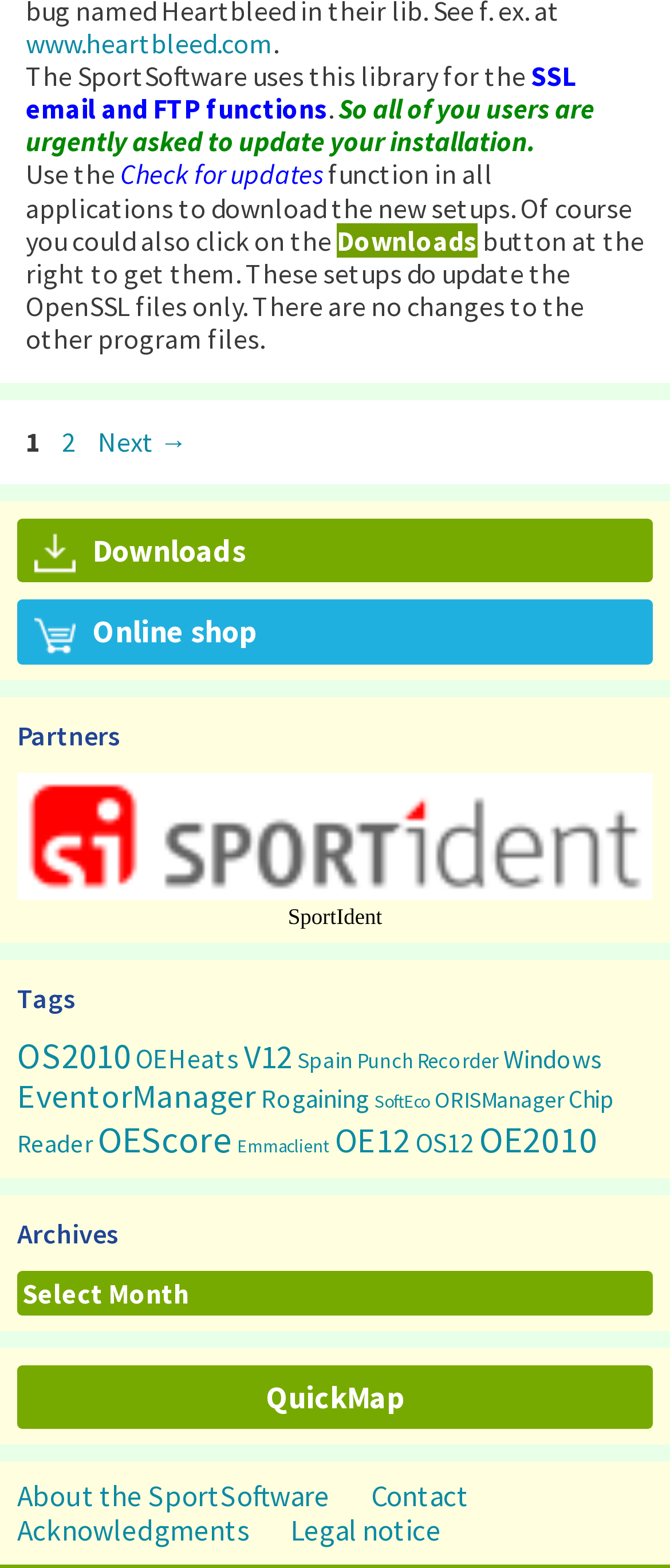Determine the bounding box coordinates of the UI element described below. Use the format (top-left x, top-left y, bottom-right x, bottom-right y) with floating point numbers between 0 and 1: About the SportSoftware

[0.026, 0.942, 0.492, 0.966]